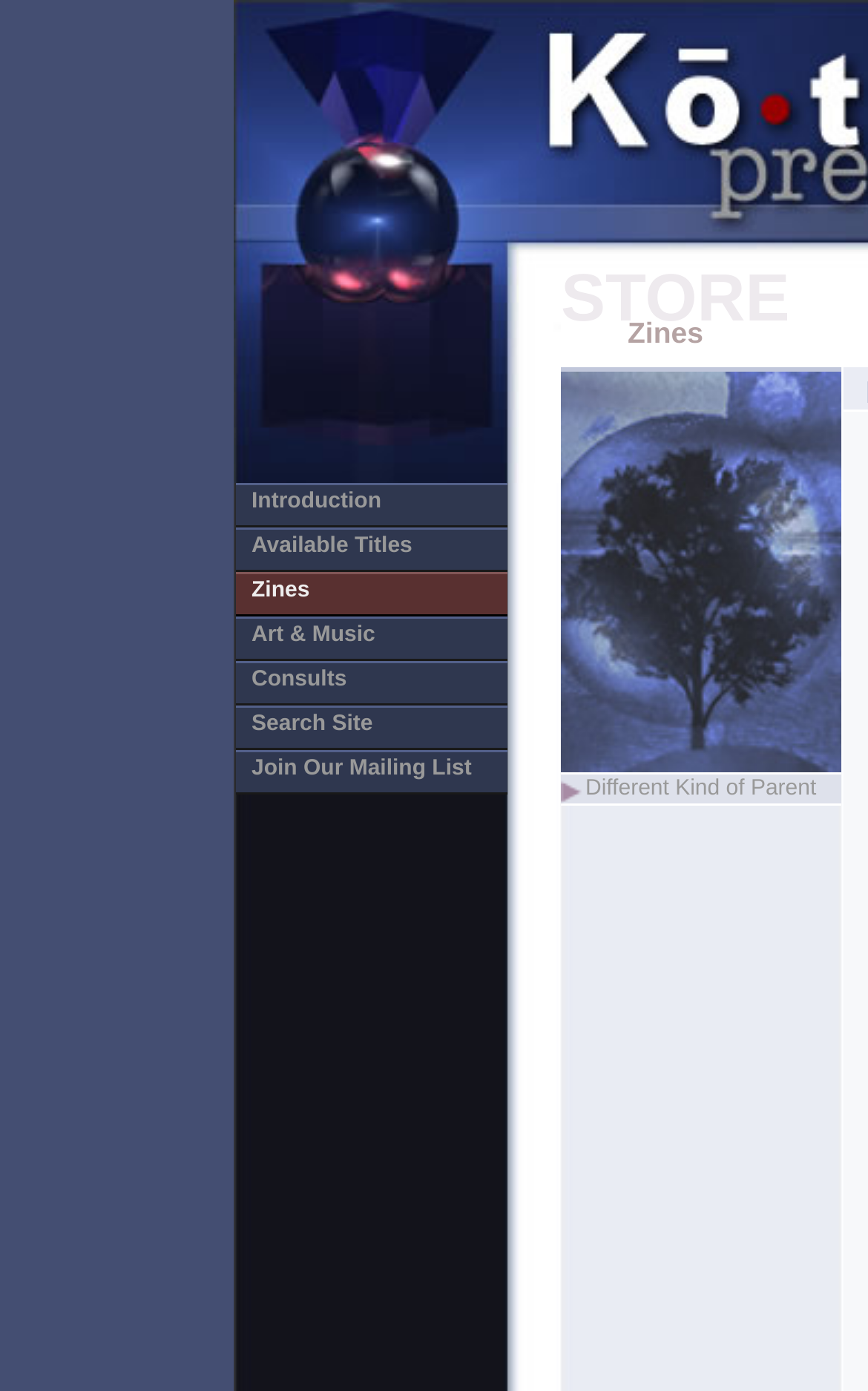Ascertain the bounding box coordinates for the UI element detailed here: "Introduction". The coordinates should be provided as [left, top, right, bottom] with each value being a float between 0 and 1.

[0.272, 0.347, 0.585, 0.379]